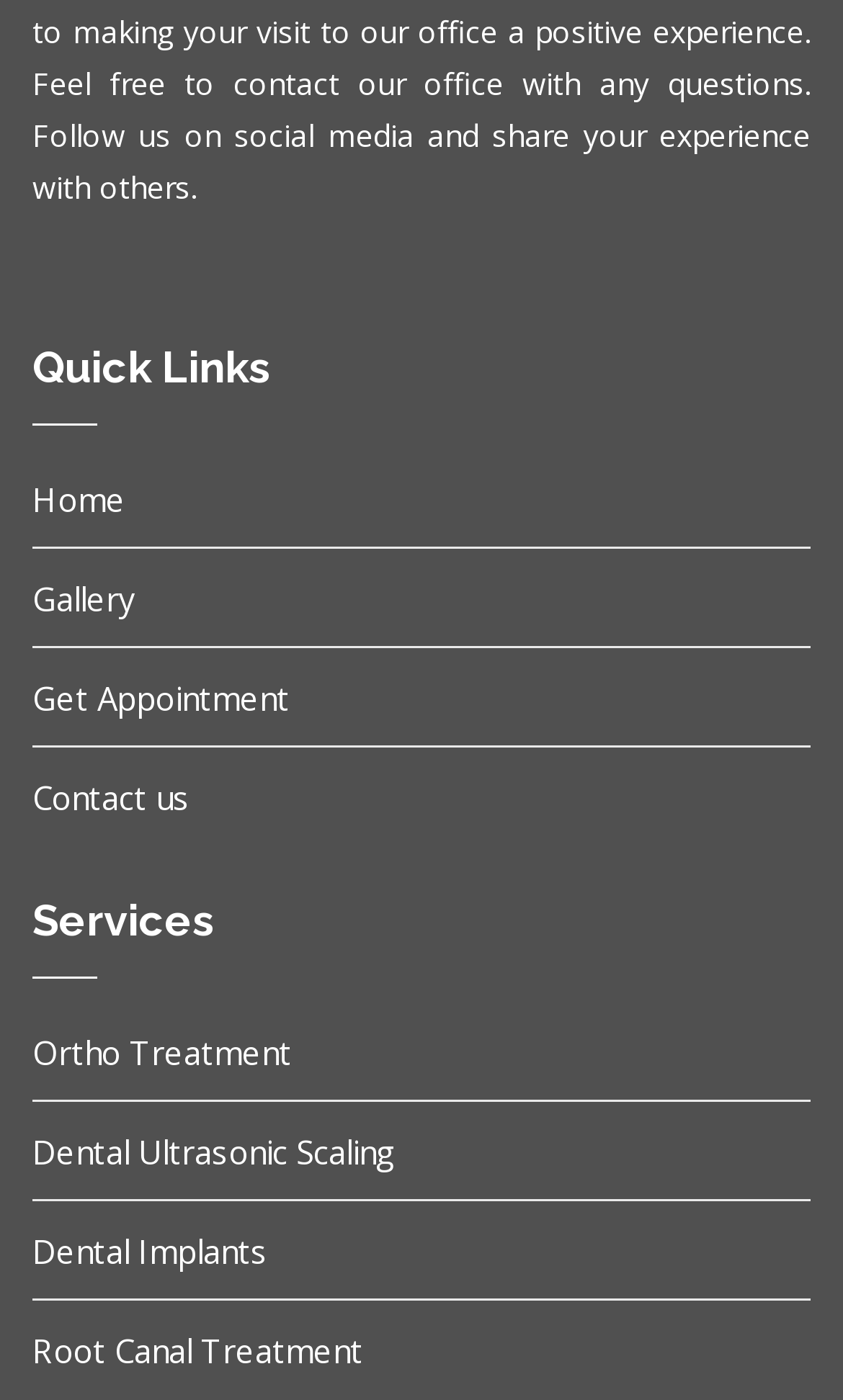Please find the bounding box coordinates of the element that needs to be clicked to perform the following instruction: "learn about ortho treatment". The bounding box coordinates should be four float numbers between 0 and 1, represented as [left, top, right, bottom].

[0.038, 0.736, 0.346, 0.767]